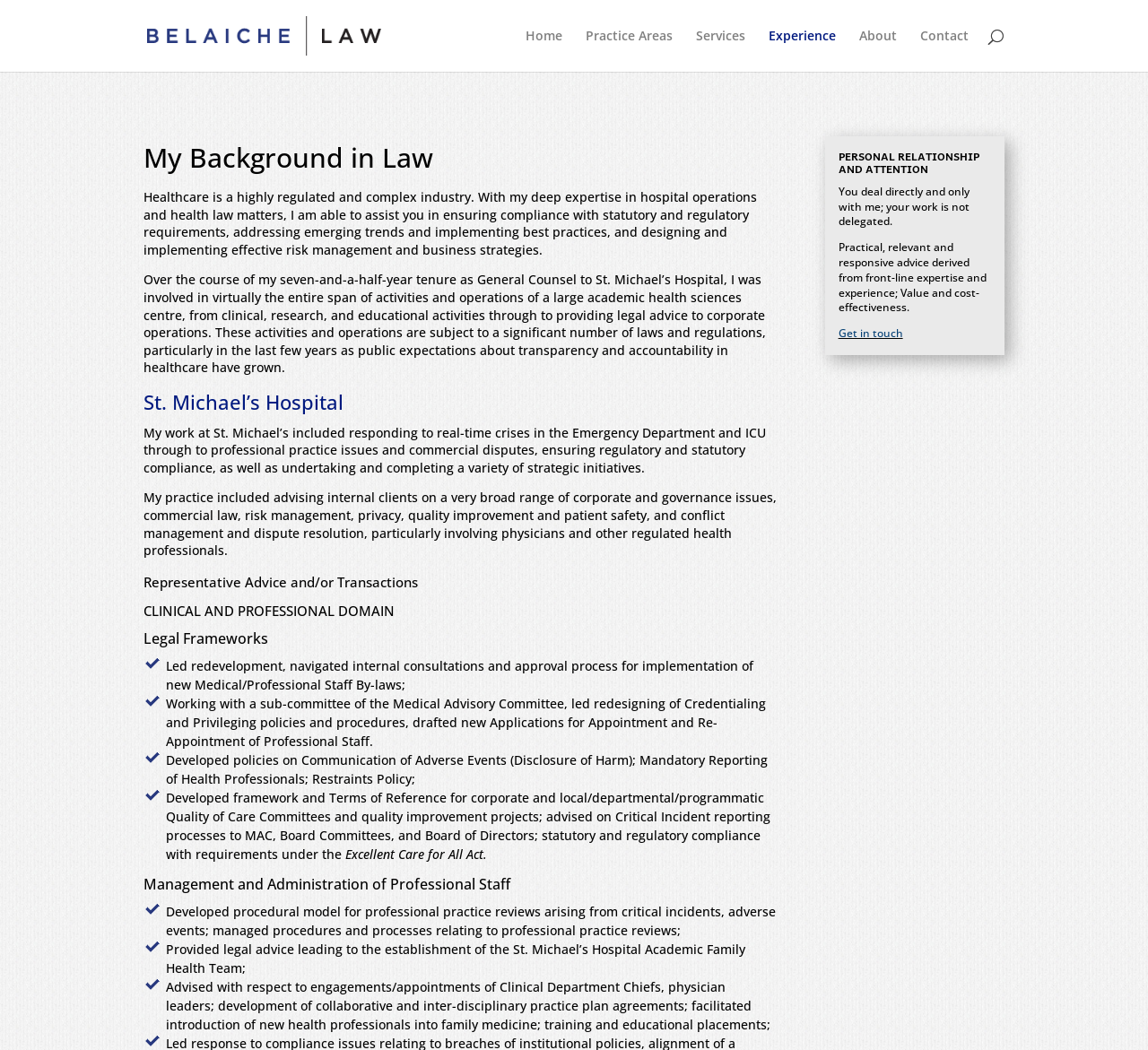Show the bounding box coordinates for the element that needs to be clicked to execute the following instruction: "View Pastor Tom Cowger's bio". Provide the coordinates in the form of four float numbers between 0 and 1, i.e., [left, top, right, bottom].

None